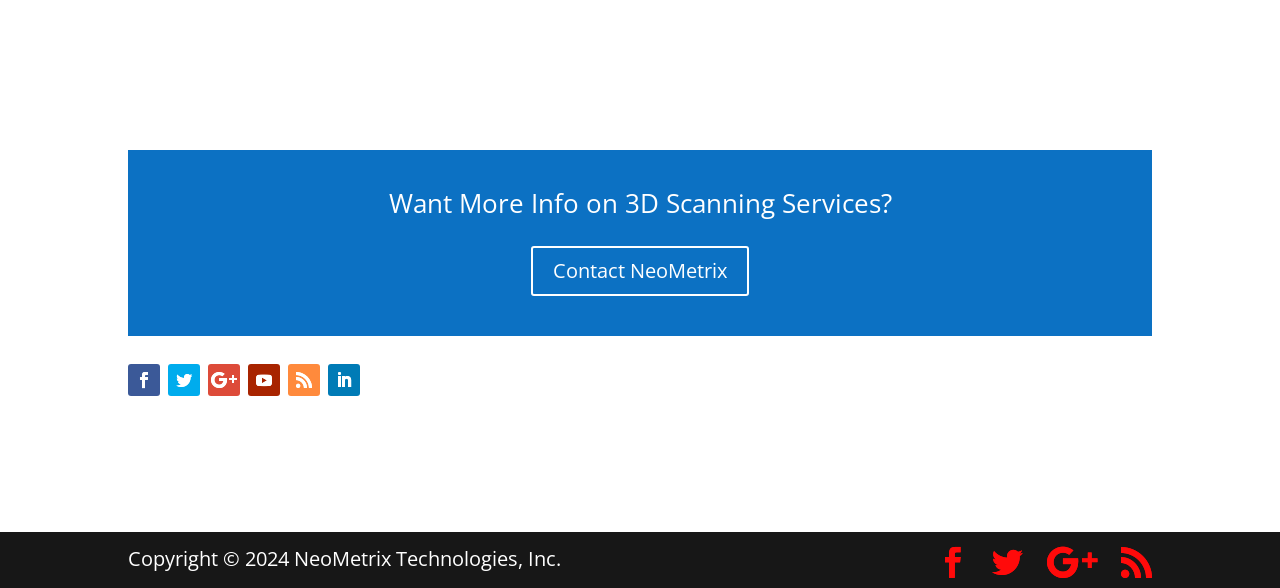Find the bounding box coordinates for the HTML element described as: "Contact NeoMetrix". The coordinates should consist of four float values between 0 and 1, i.e., [left, top, right, bottom].

[0.415, 0.418, 0.585, 0.503]